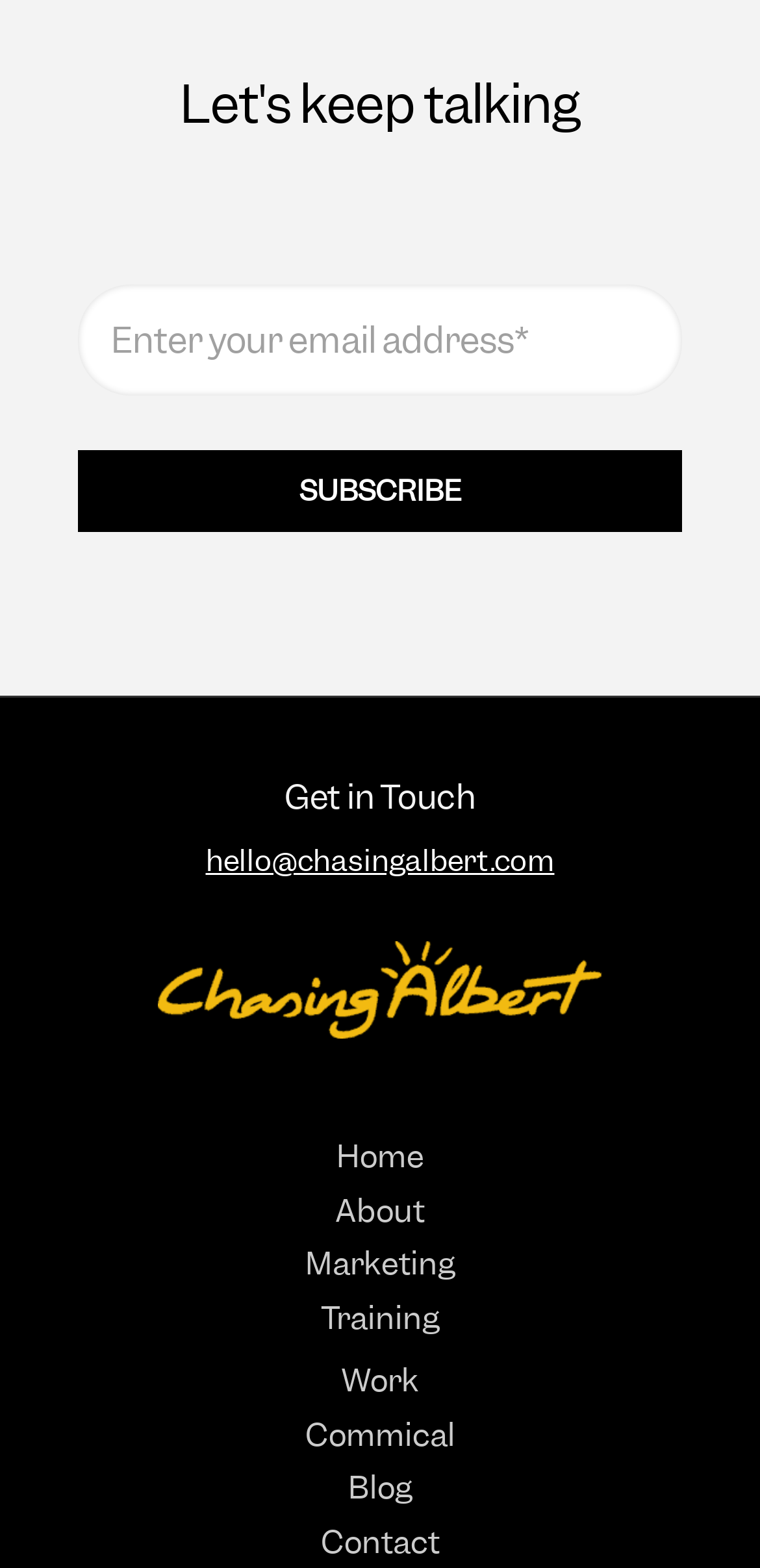Locate the bounding box of the UI element described in the following text: "title="Chasing-Albert-Marketing-Agency-Logo (2) (1)"".

[0.208, 0.6, 0.792, 0.662]